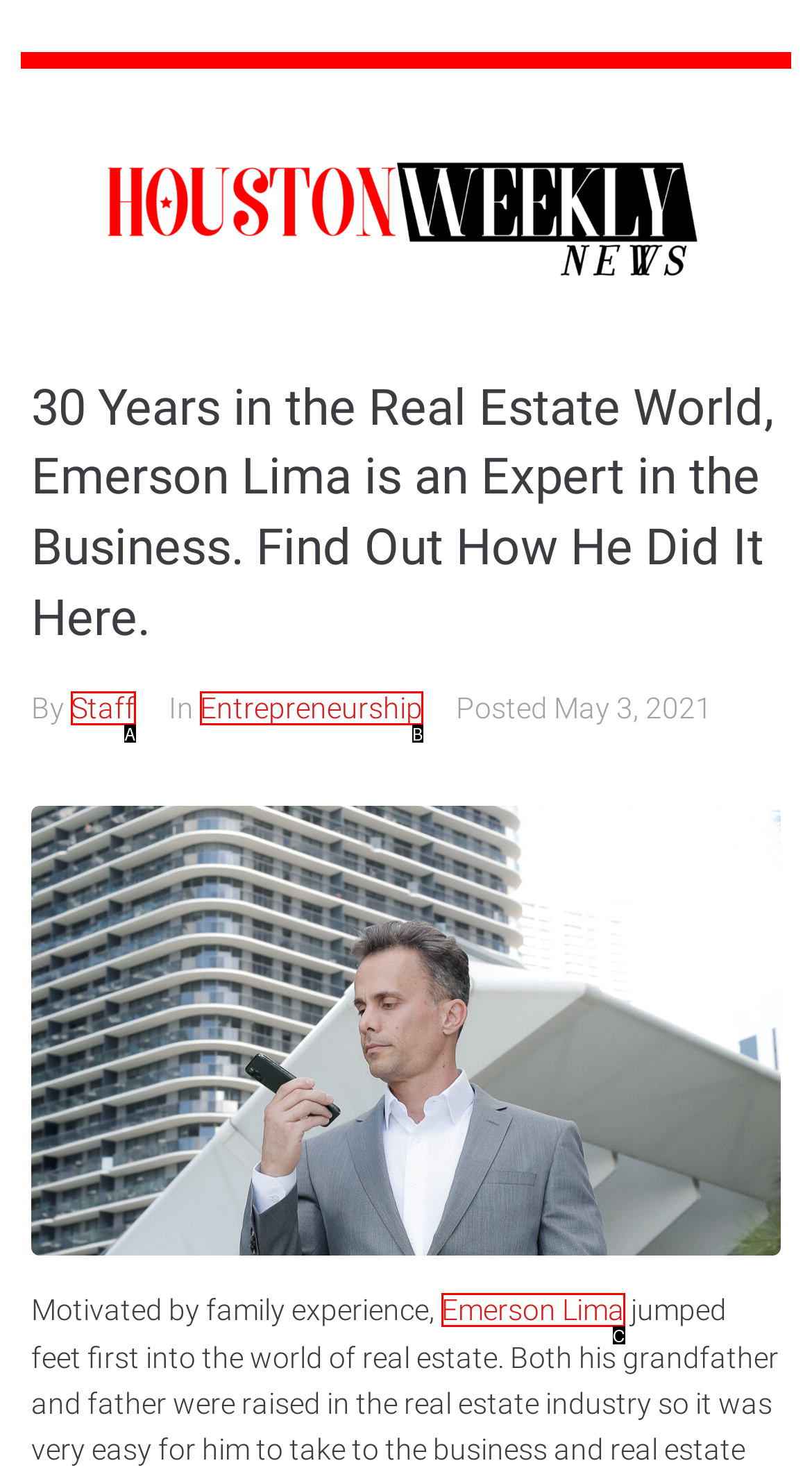Using the provided description: Entrepreneurship, select the most fitting option and return its letter directly from the choices.

B